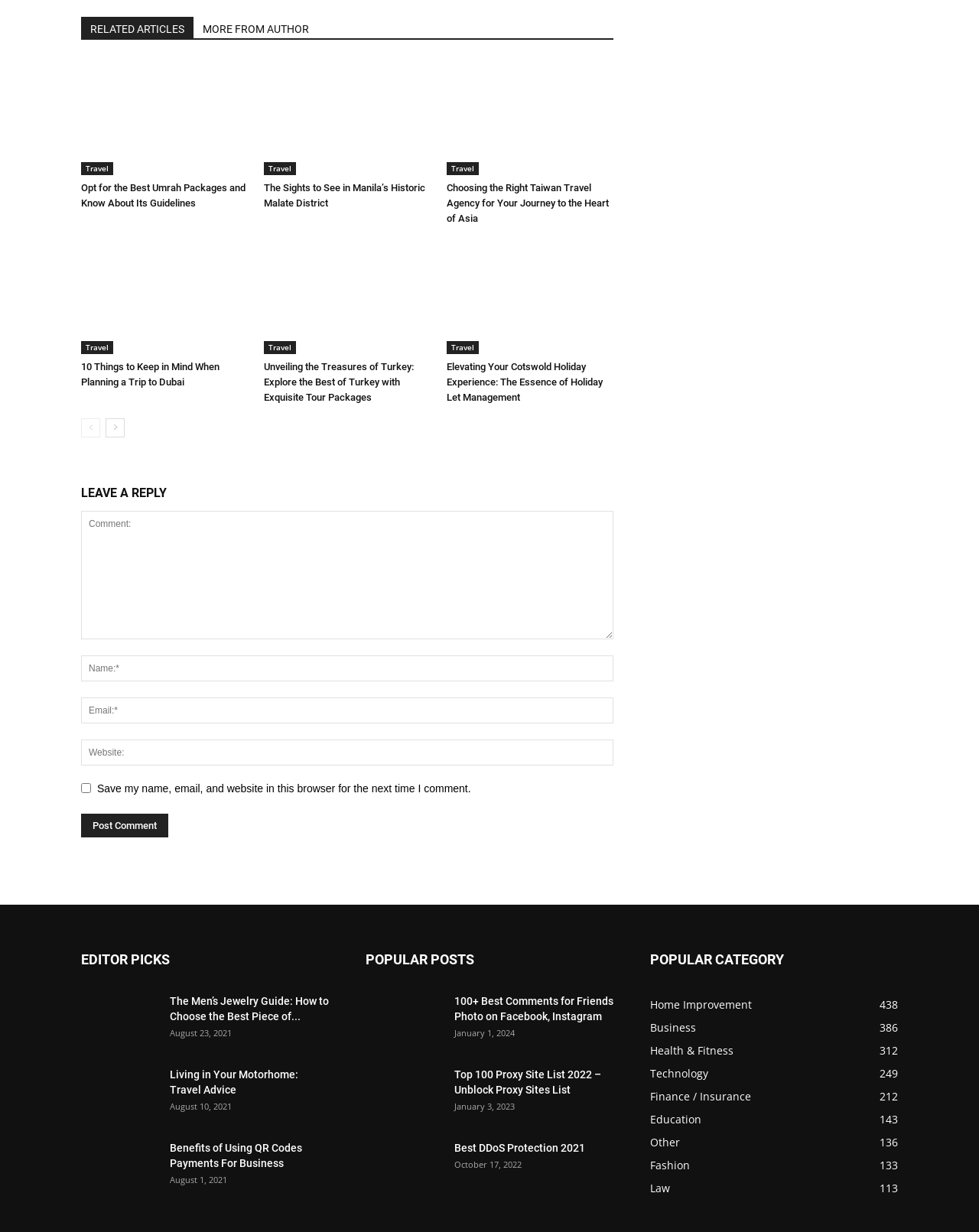Determine the bounding box coordinates of the clickable region to execute the instruction: "Click on 'RELATED ARTICLES'". The coordinates should be four float numbers between 0 and 1, denoted as [left, top, right, bottom].

[0.083, 0.014, 0.198, 0.031]